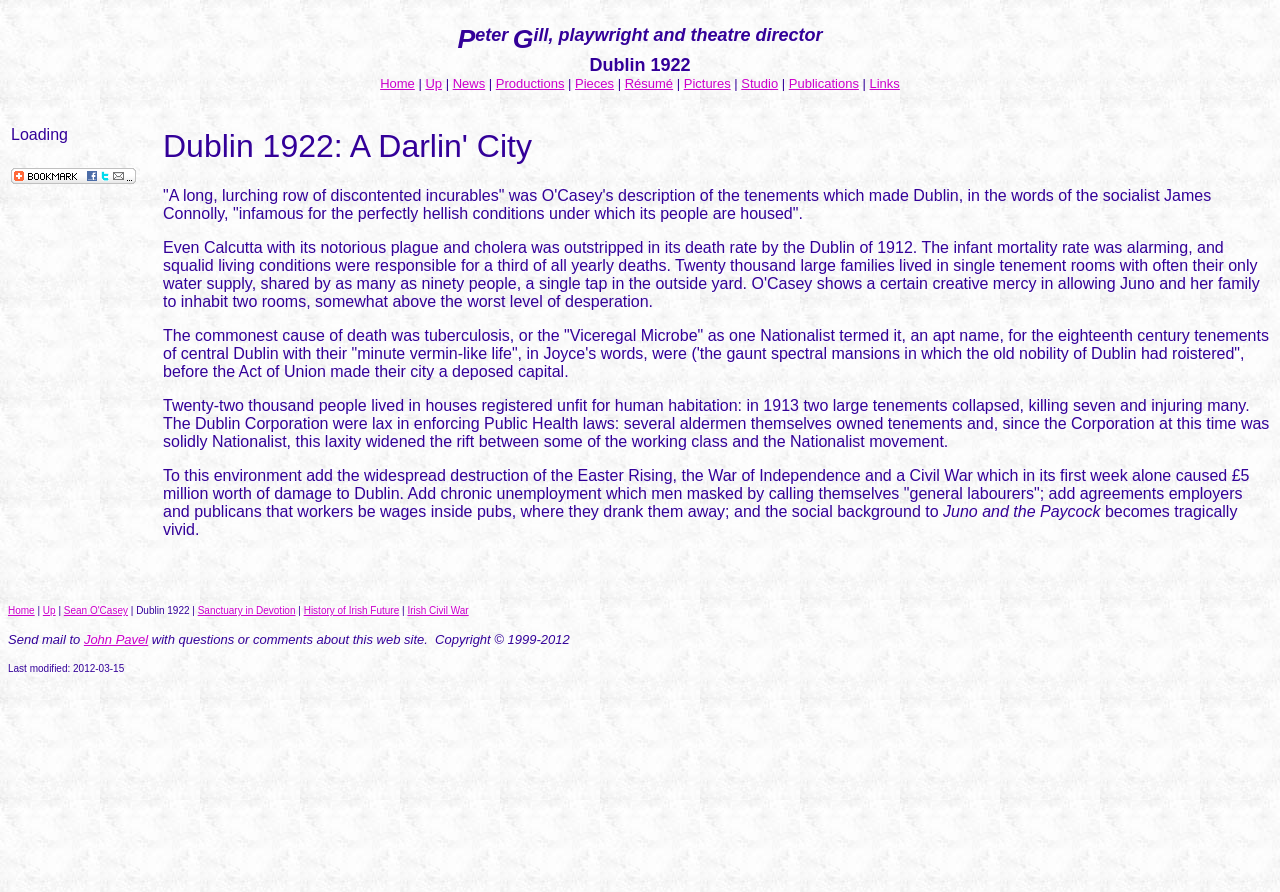Indicate the bounding box coordinates of the clickable region to achieve the following instruction: "Visit Sean O'Casey's page."

[0.05, 0.678, 0.1, 0.69]